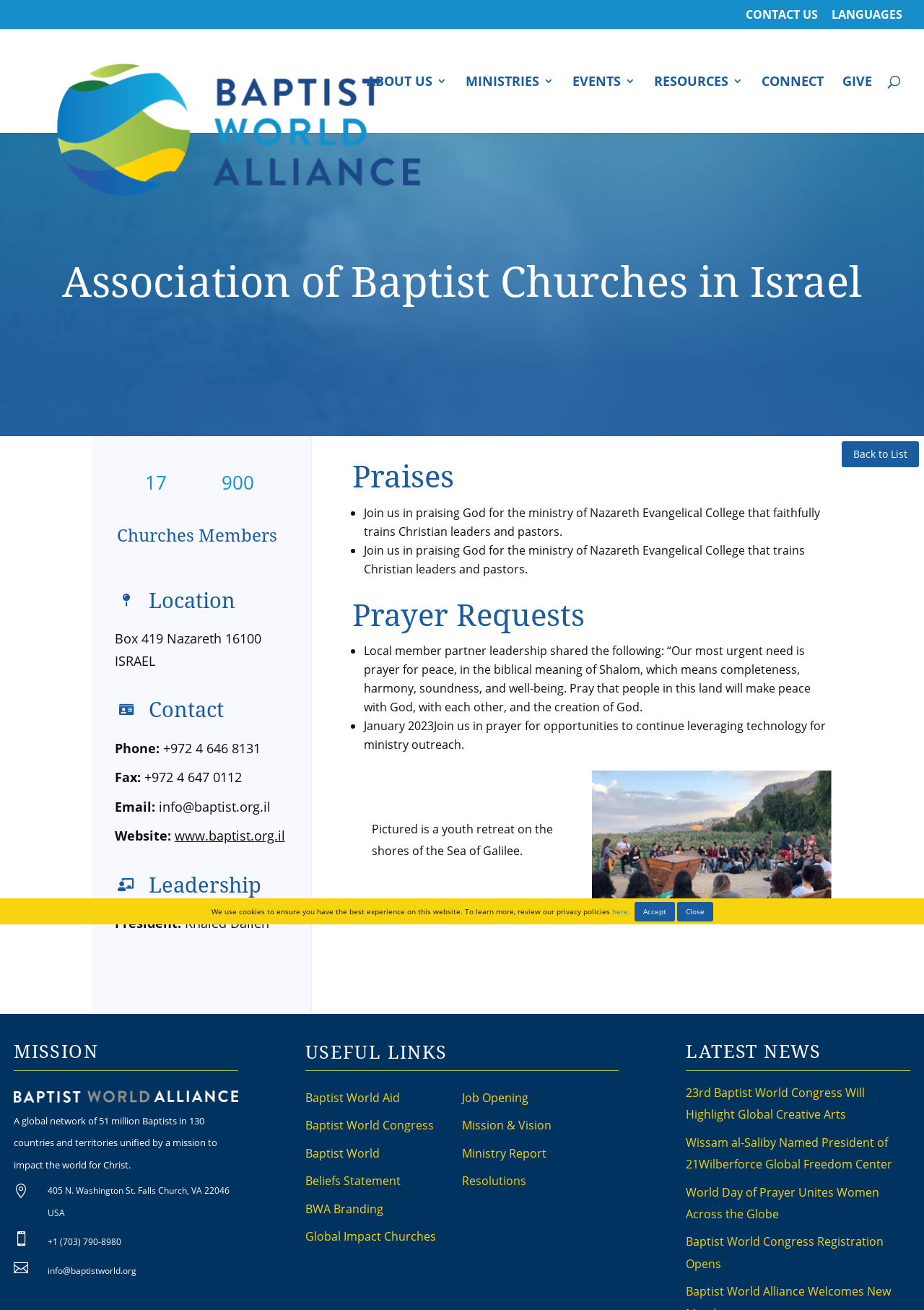What is the location of the organization?
Using the image, provide a detailed and thorough answer to the question.

I found the answer by looking at the static text element with the address information.